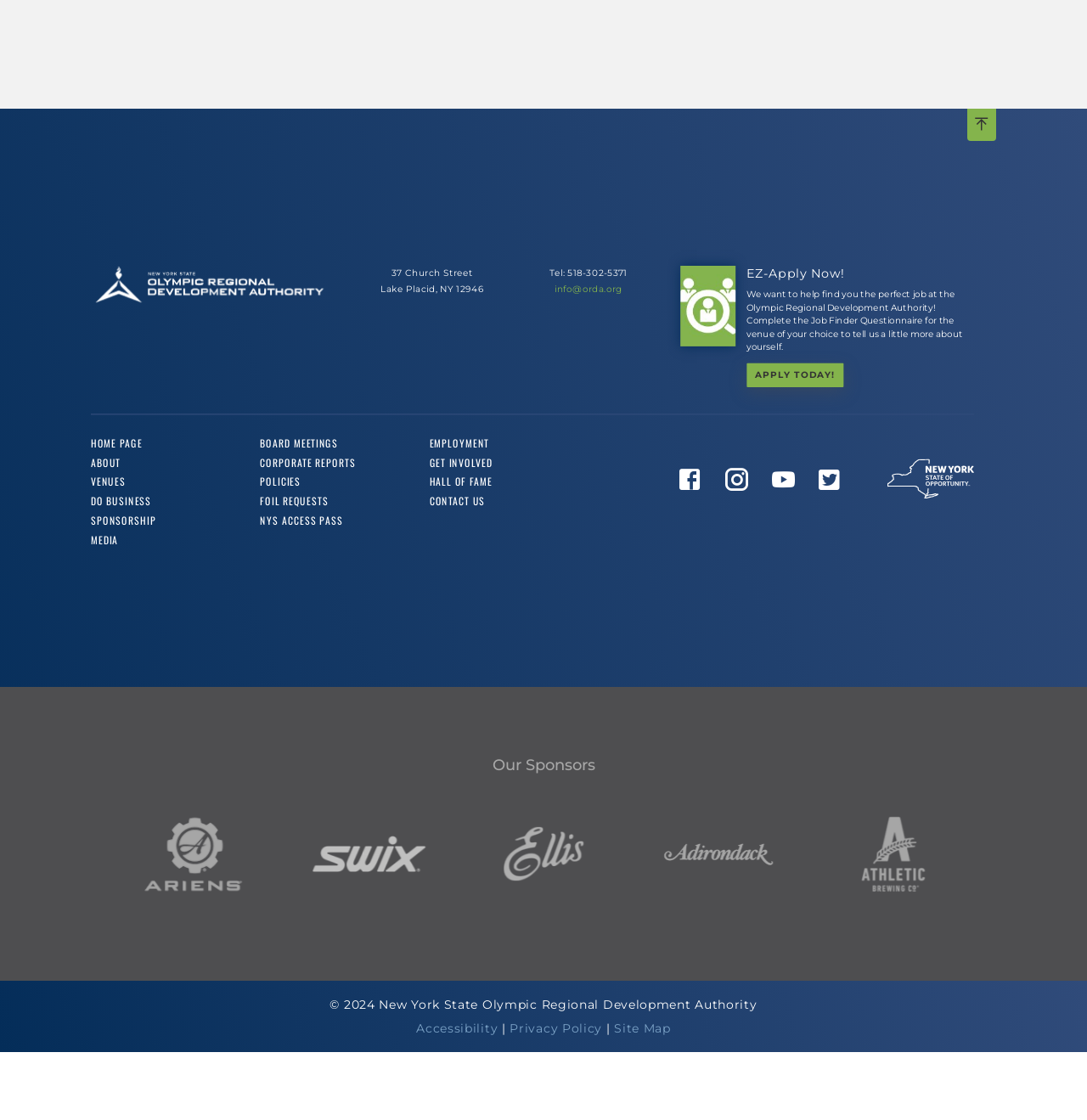Find the bounding box coordinates of the clickable area that will achieve the following instruction: "Visit the Home Page".

[0.083, 0.39, 0.224, 0.401]